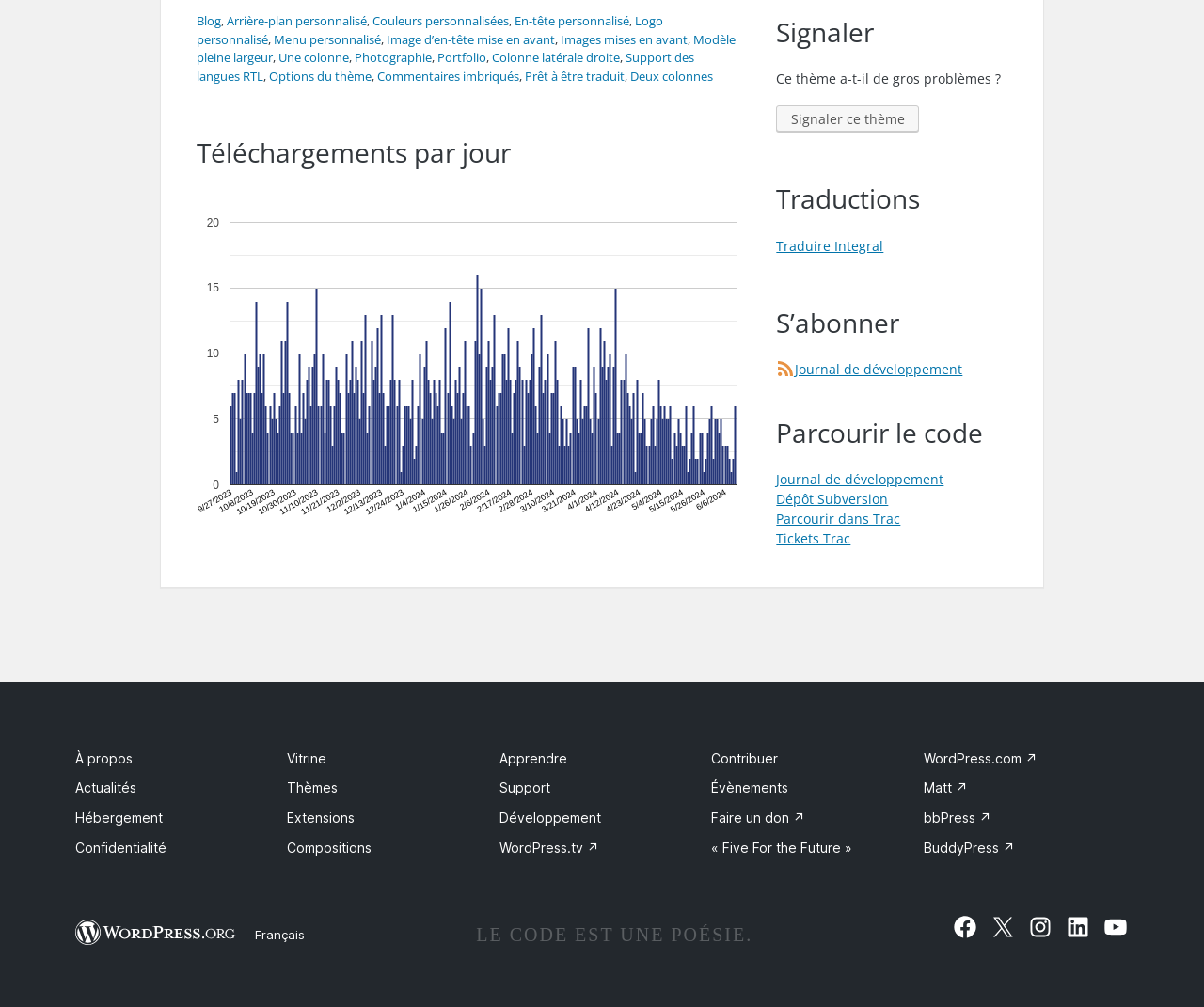Determine the bounding box coordinates for the UI element with the following description: "Français". The coordinates should be four float numbers between 0 and 1, represented as [left, top, right, bottom].

[0.212, 0.92, 0.253, 0.935]